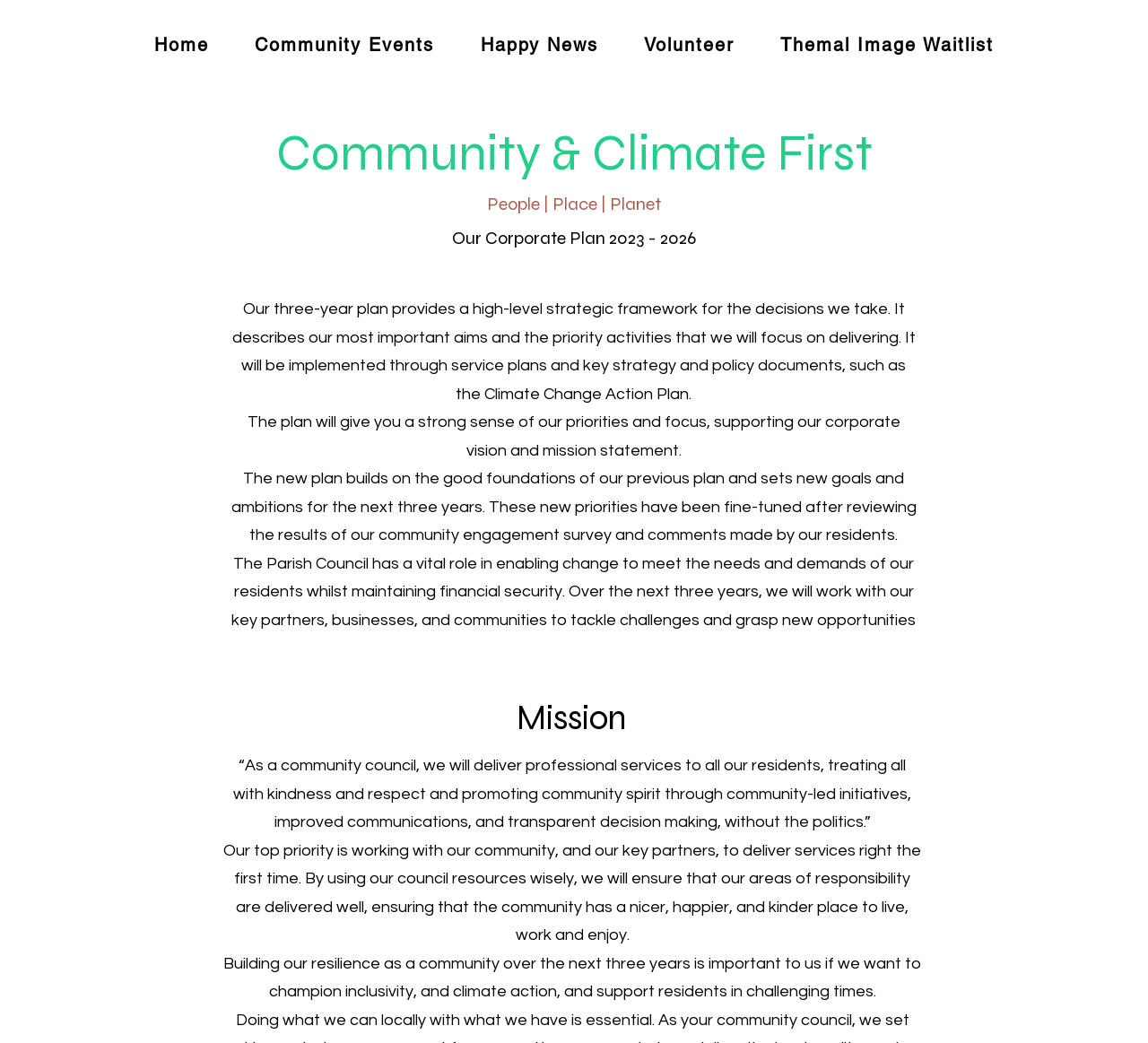Please determine the bounding box coordinates for the UI element described as: "Happy News".

[0.401, 0.024, 0.538, 0.064]